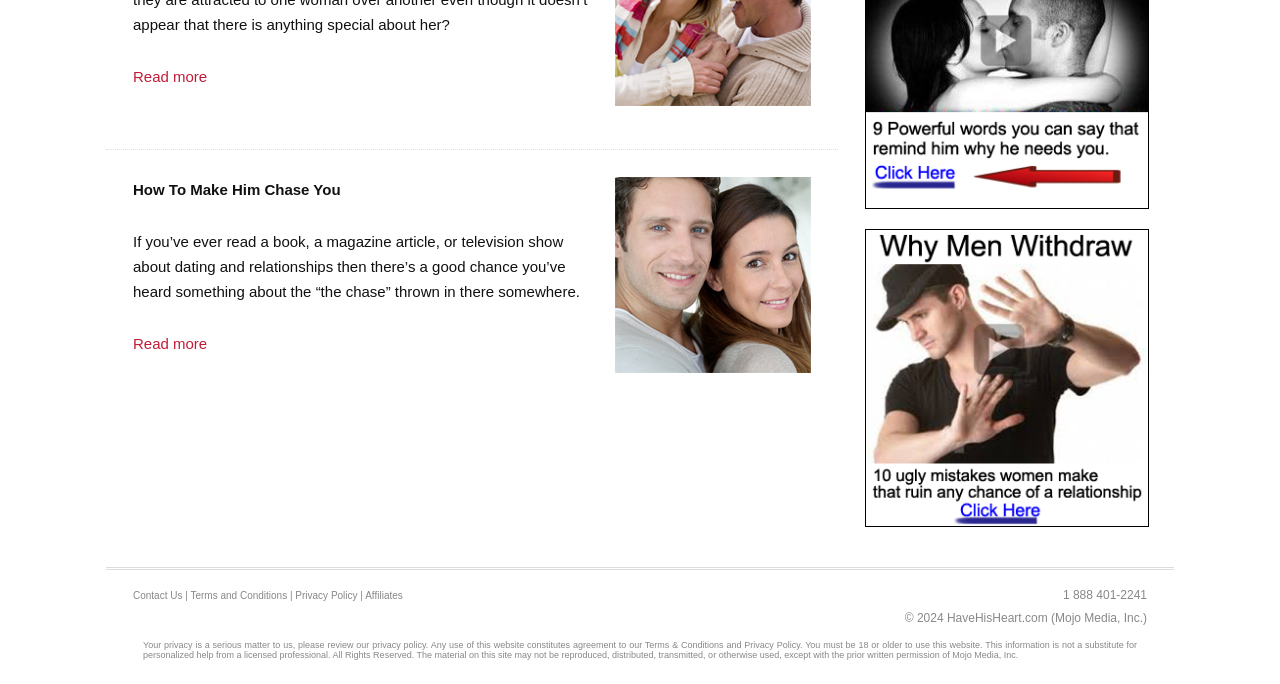Bounding box coordinates should be provided in the format (top-left x, top-left y, bottom-right x, bottom-right y) with all values between 0 and 1. Identify the bounding box for this UI element: Read more

[0.104, 0.49, 0.162, 0.515]